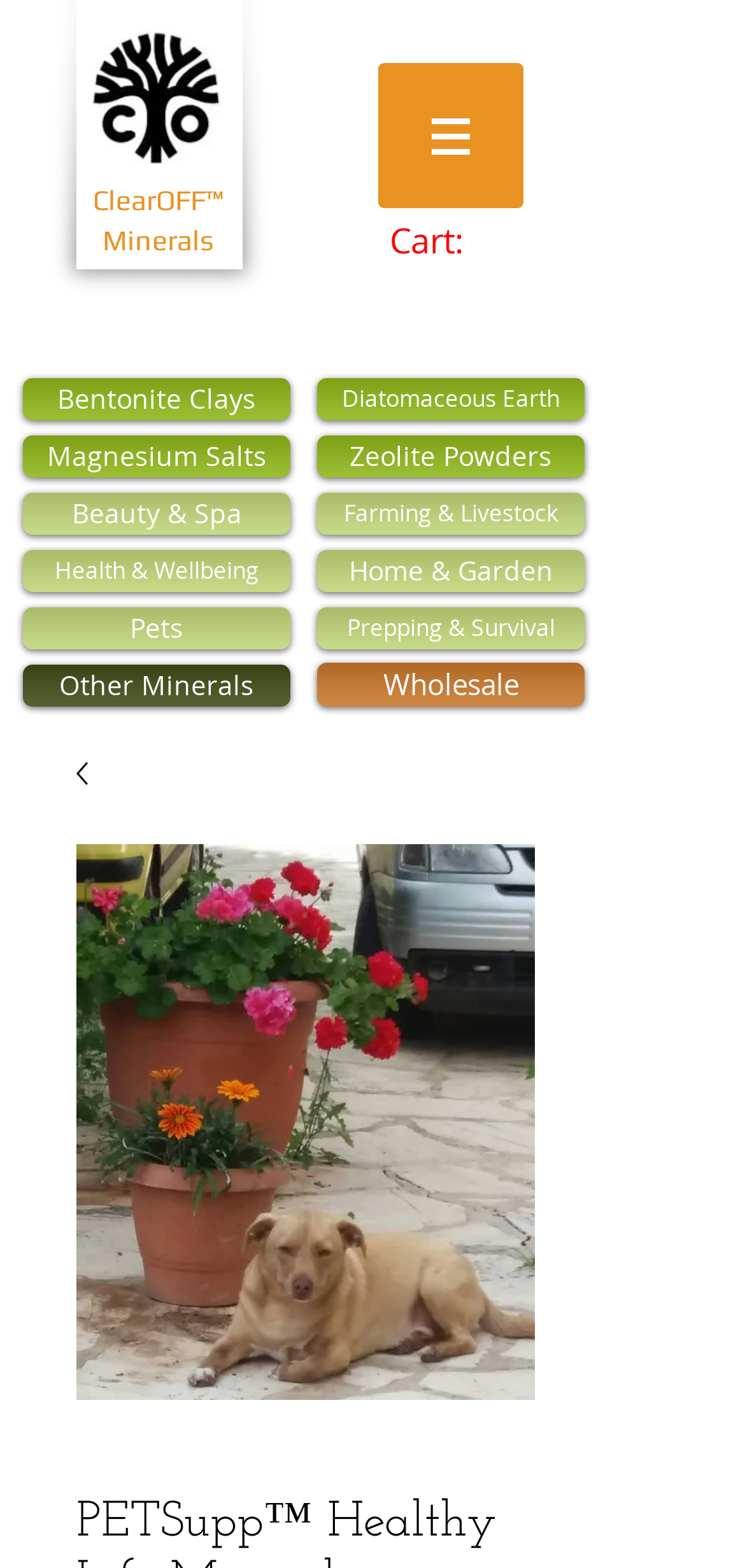How many links are there in the top-left section of the webpage?
Please provide a single word or phrase in response based on the screenshot.

5